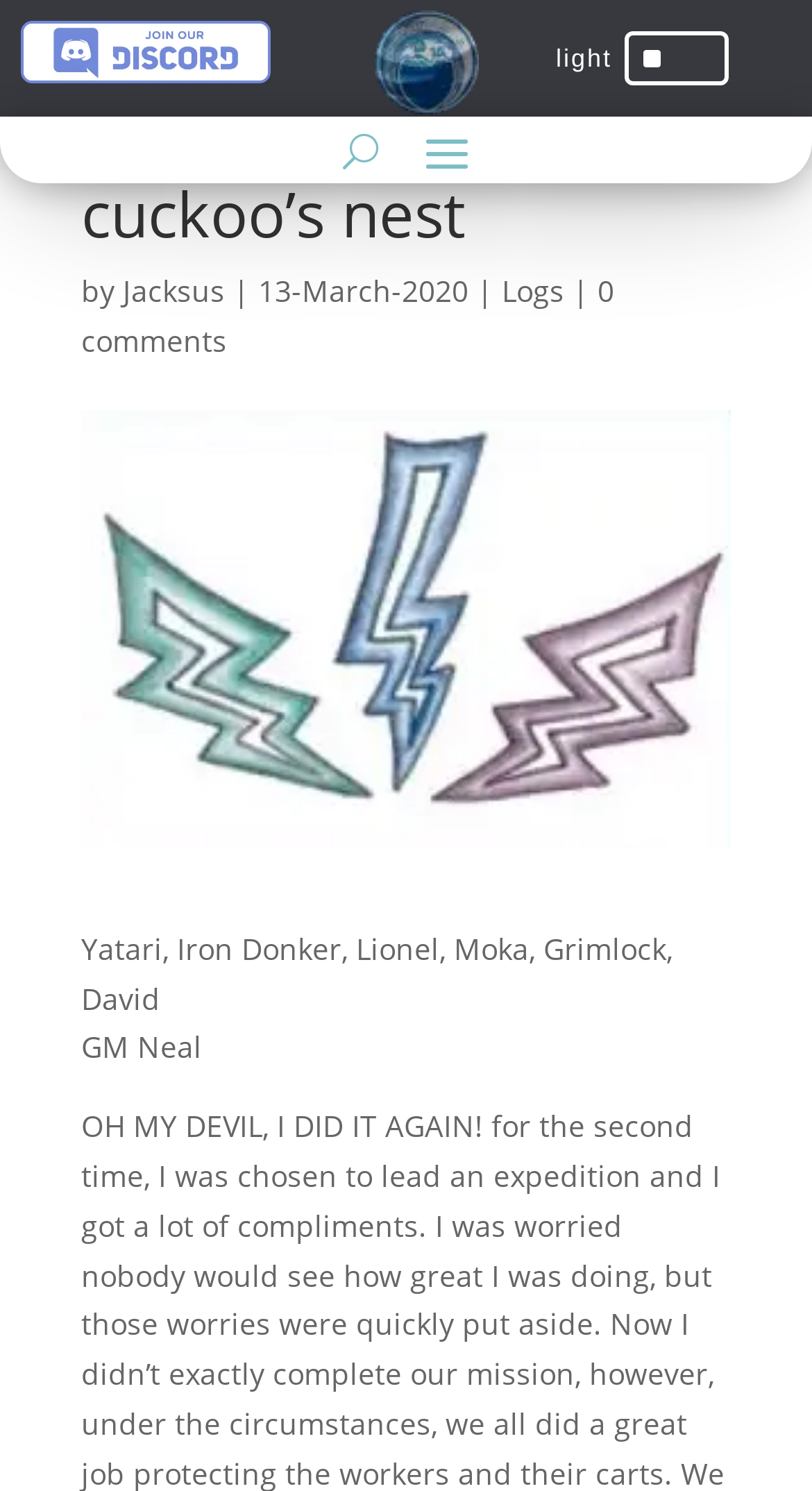Answer the following query with a single word or phrase:
What is the name of the book?

Two flew over the cuckoo’s nest